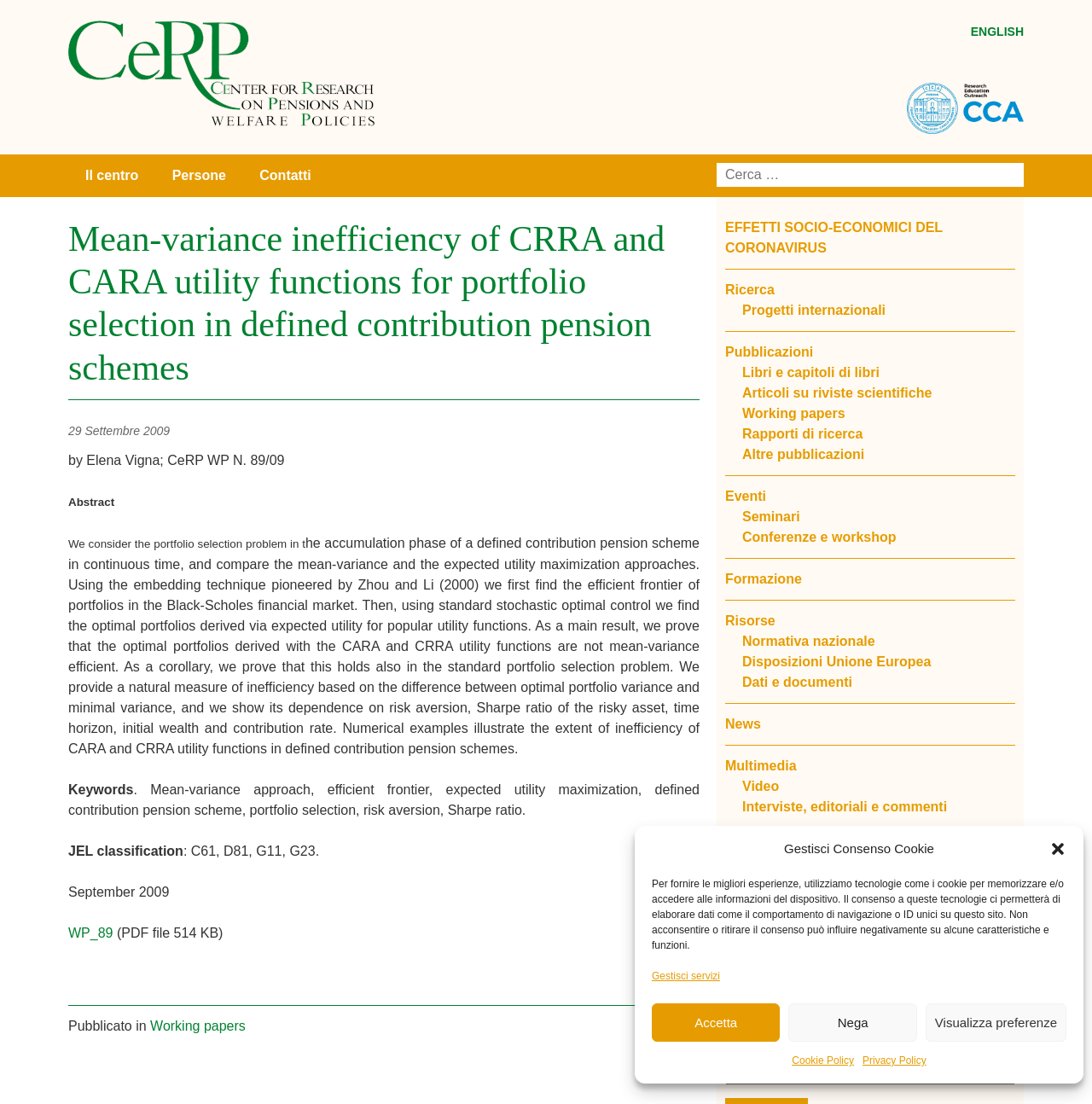Show the bounding box coordinates for the element that needs to be clicked to execute the following instruction: "Go to CeRP homepage". Provide the coordinates in the form of four float numbers between 0 and 1, i.e., [left, top, right, bottom].

[0.062, 0.059, 0.343, 0.072]